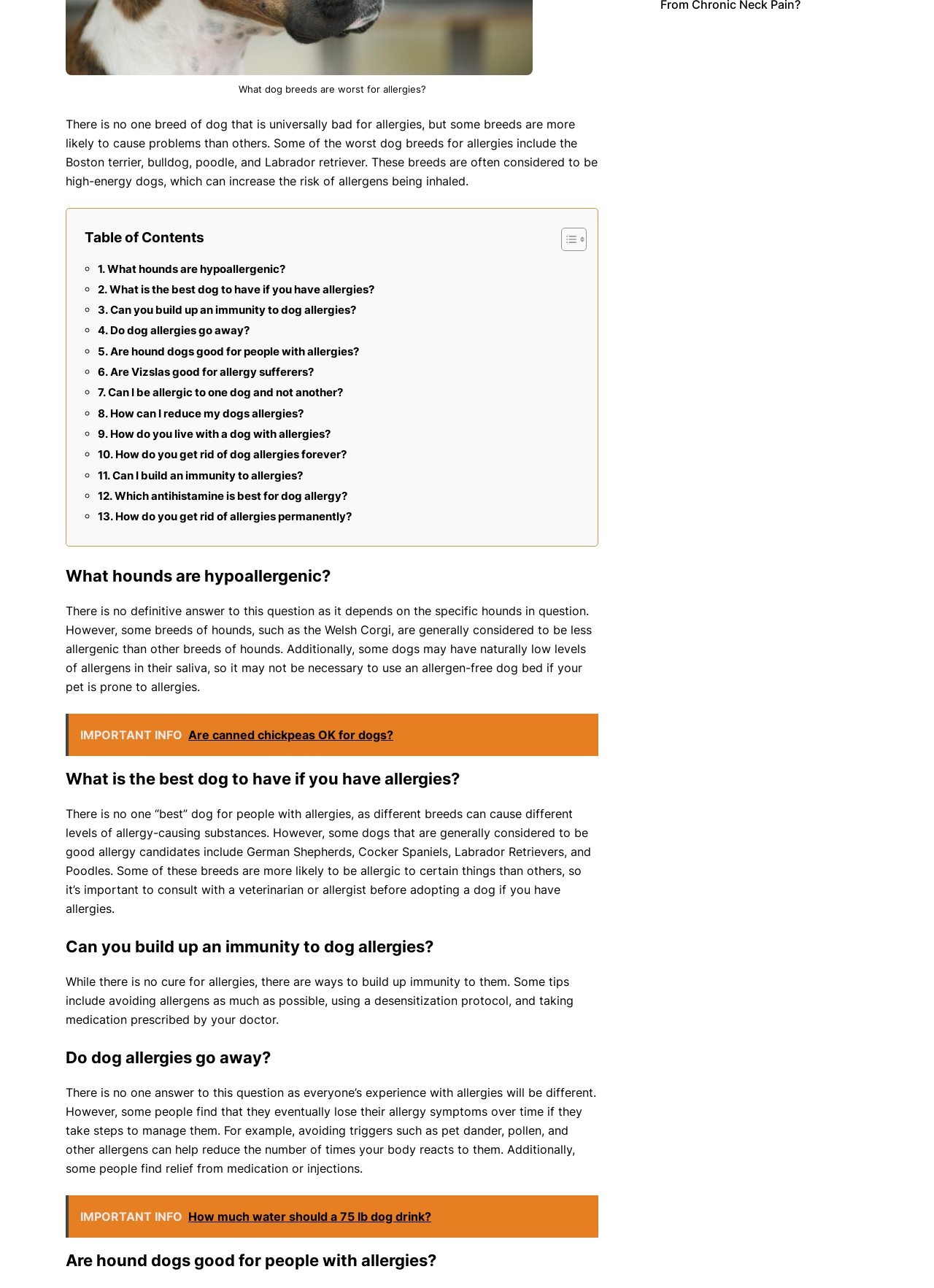Find the bounding box of the web element that fits this description: "What hounds are hypoallergenic?".

[0.105, 0.202, 0.305, 0.216]